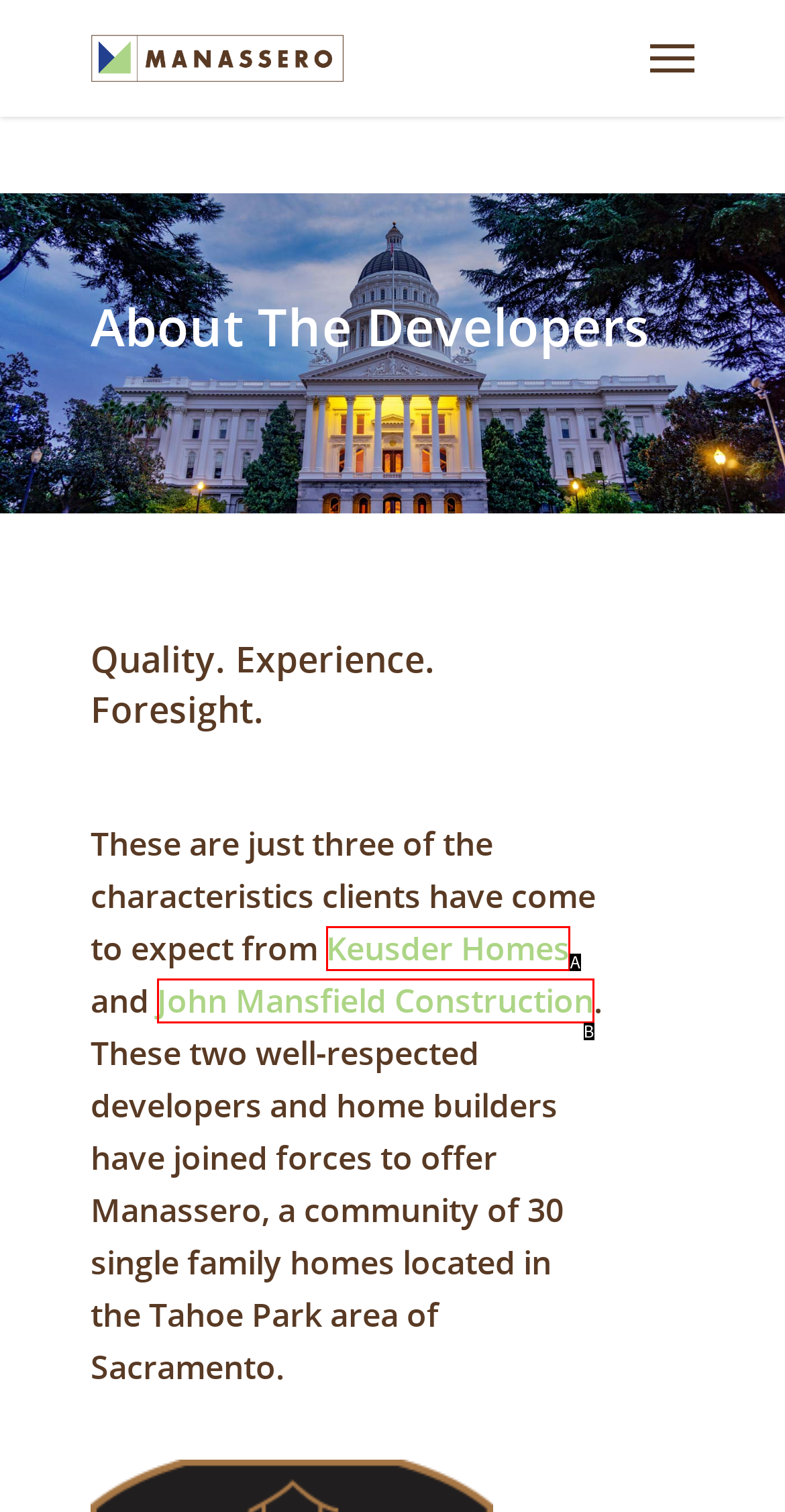From the description: Keusder Homes, select the HTML element that fits best. Reply with the letter of the appropriate option.

A